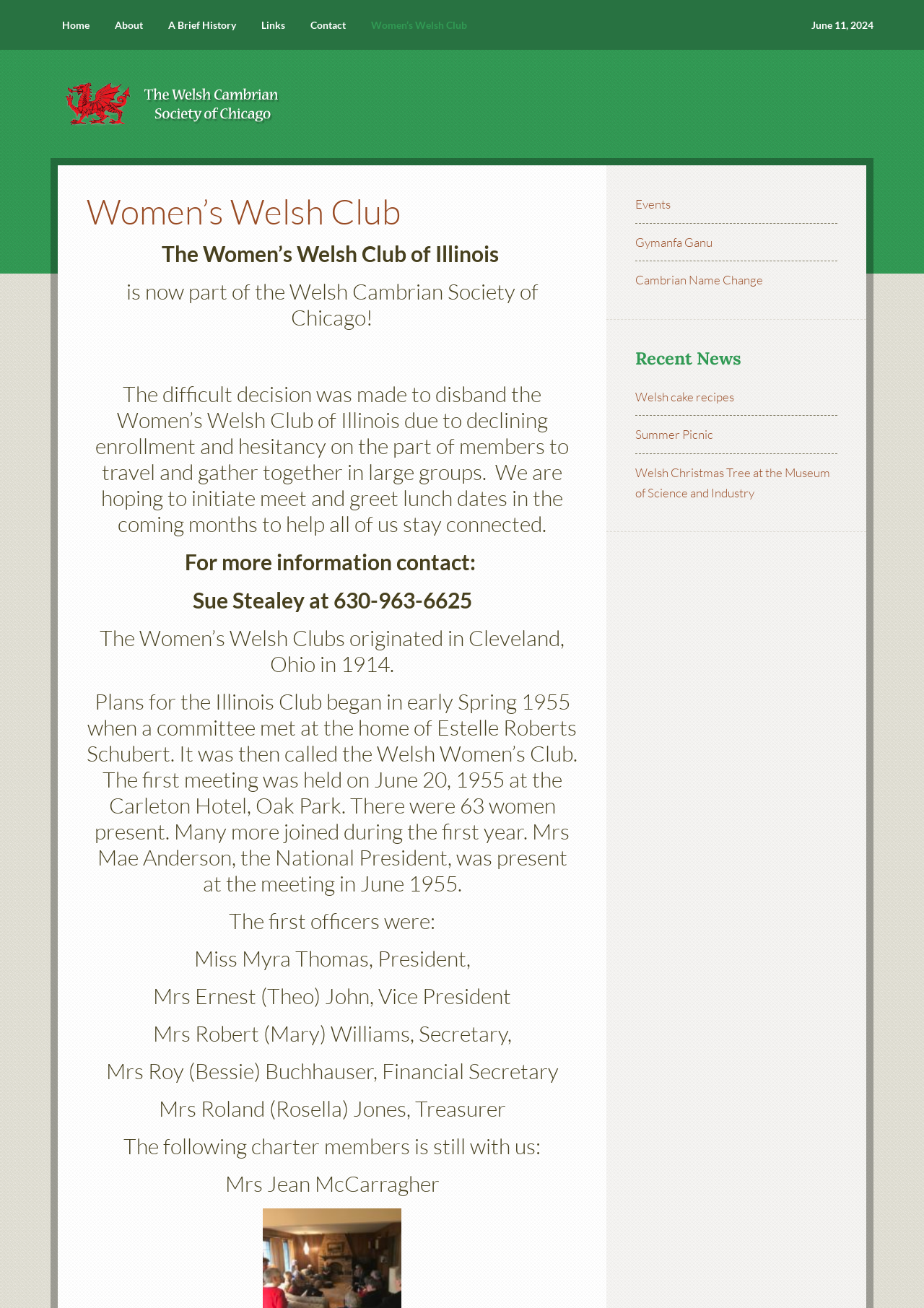Show the bounding box coordinates of the region that should be clicked to follow the instruction: "View the About page."

[0.112, 0.0, 0.167, 0.038]